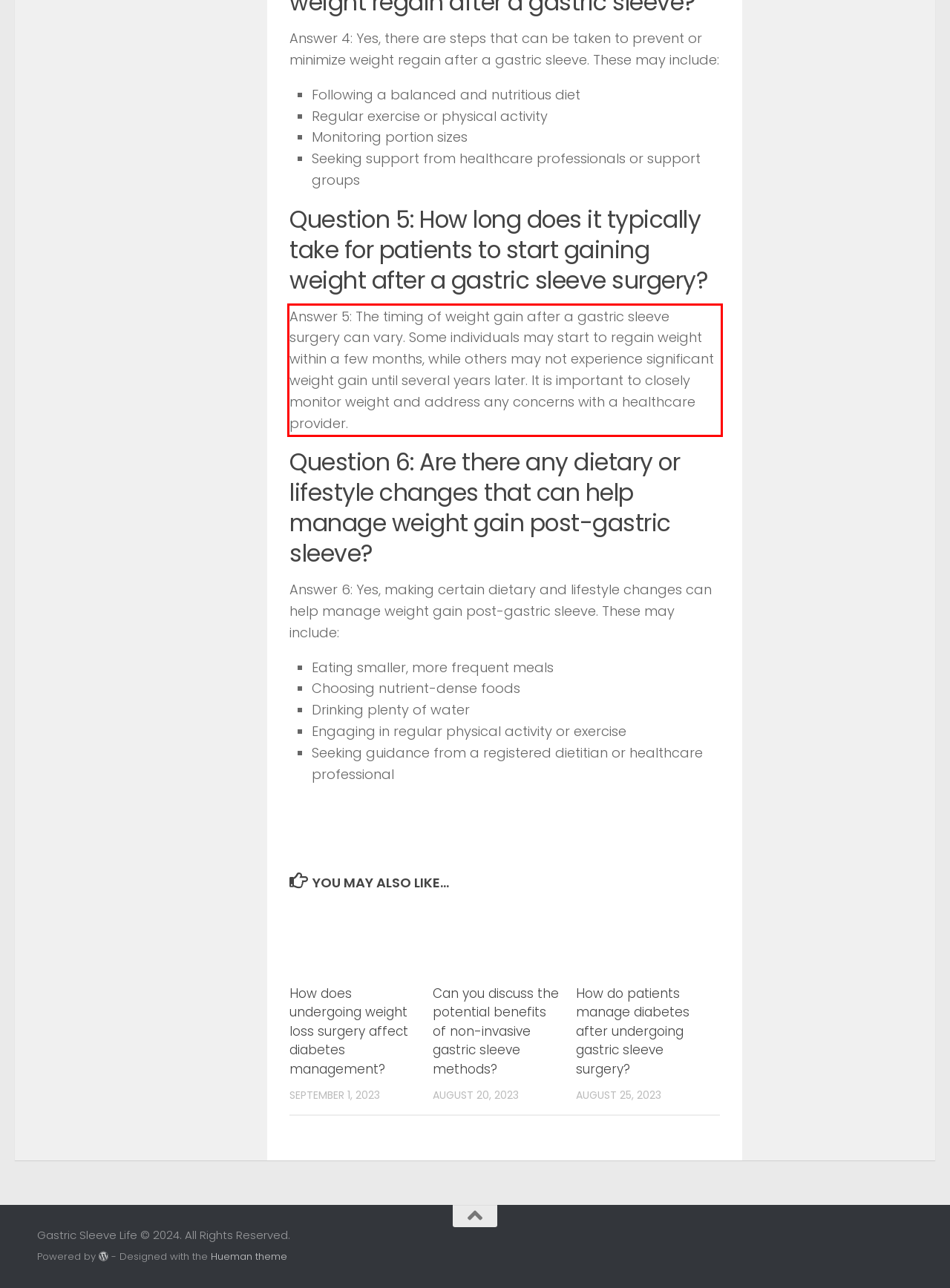Examine the webpage screenshot and use OCR to obtain the text inside the red bounding box.

Answer 5: The timing of weight gain after a gastric sleeve surgery can vary. Some individuals may start to regain weight within a few months, while others may not experience significant weight gain until several years later. It is important to closely monitor weight and address any concerns with a healthcare provider.